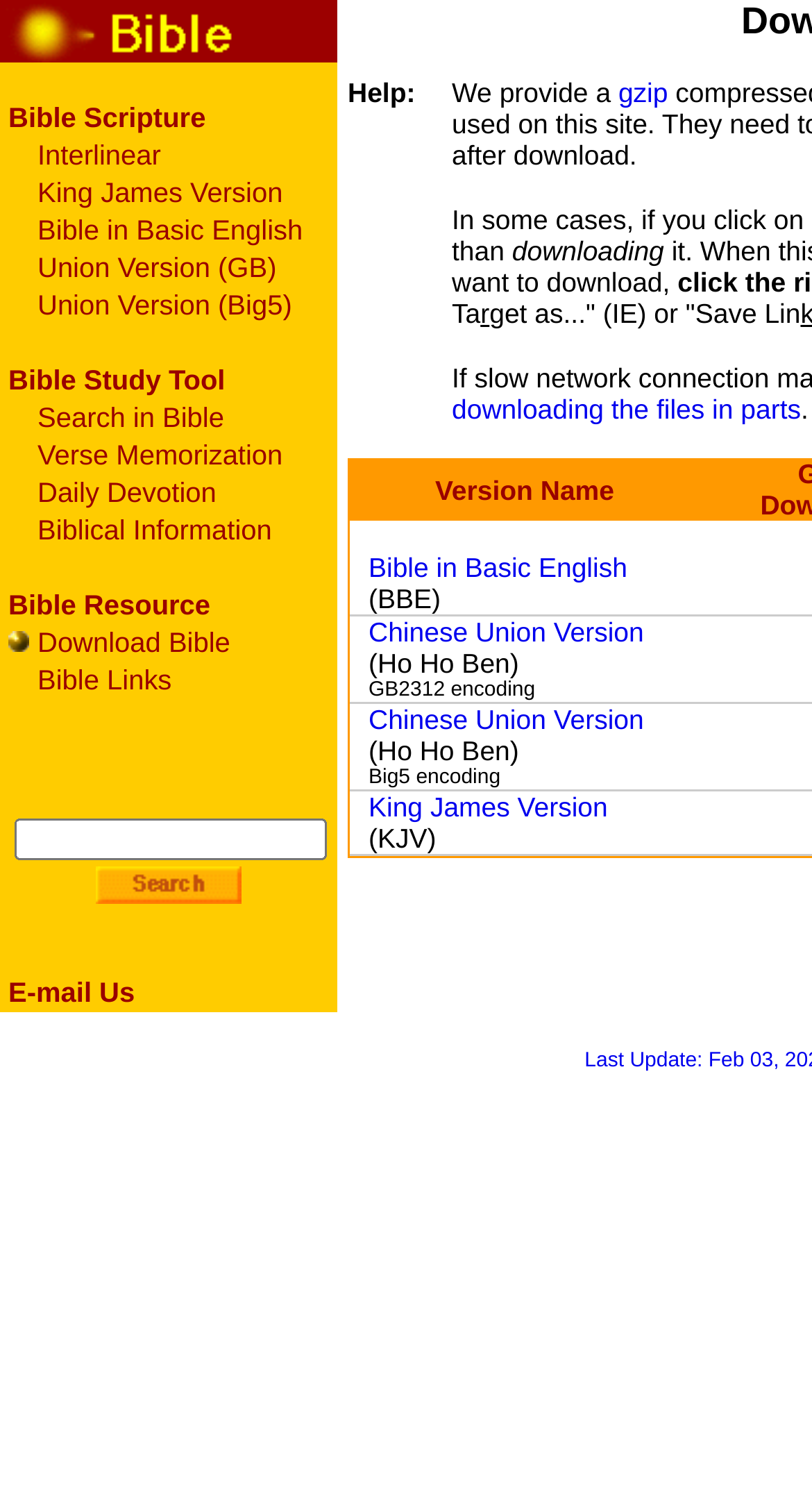Carefully examine the image and provide an in-depth answer to the question: Is there a 'Daily Devotion' section on the webpage?

By examining the webpage, I can see a link to 'Daily Devotion', which suggests that there is a section dedicated to daily devotion on the webpage.